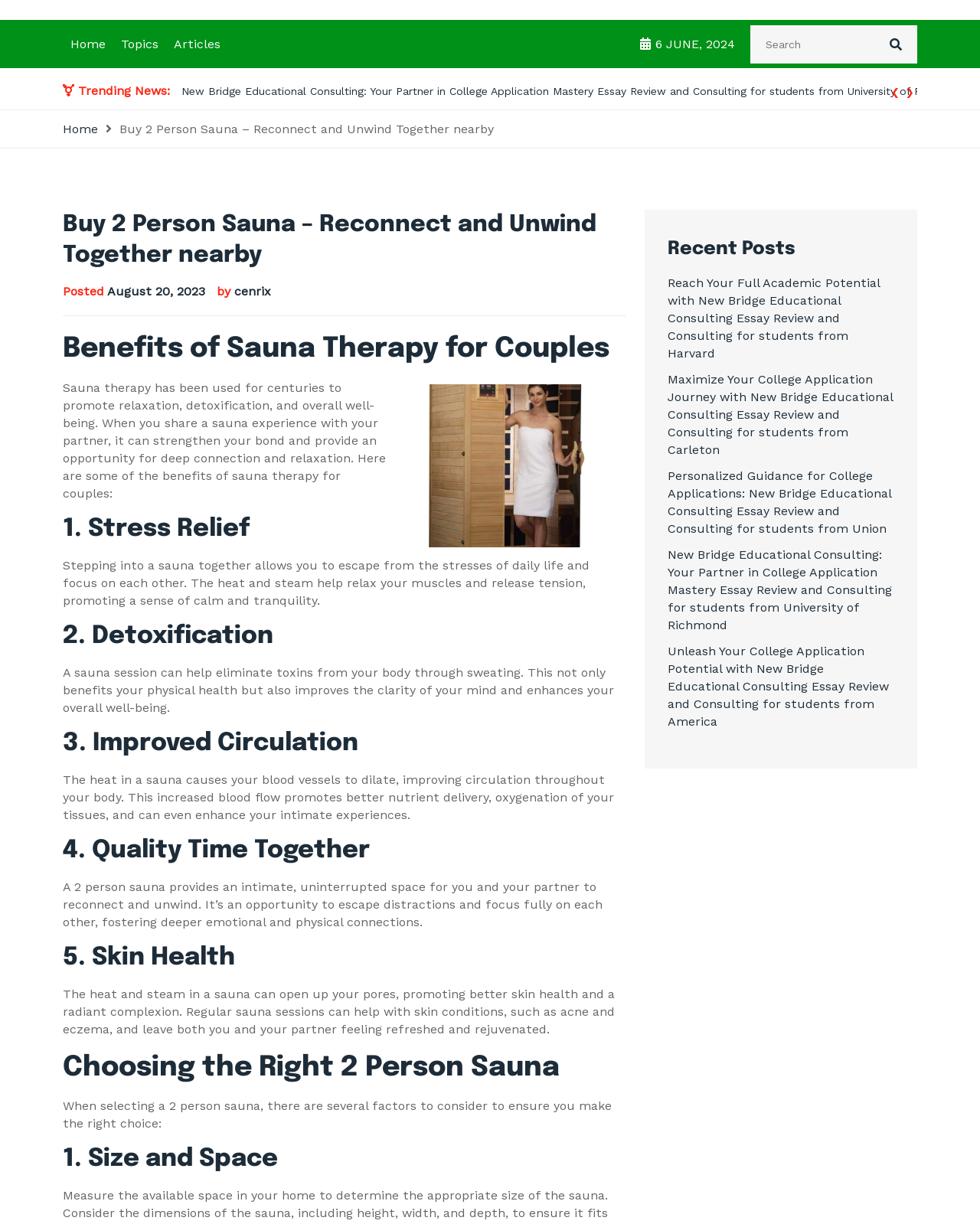What is the topic of the article?
Can you provide an in-depth and detailed response to the question?

Based on the headings and content of the webpage, it appears that the article is discussing the benefits of sauna therapy for couples, including stress relief, detoxification, and improved circulation.